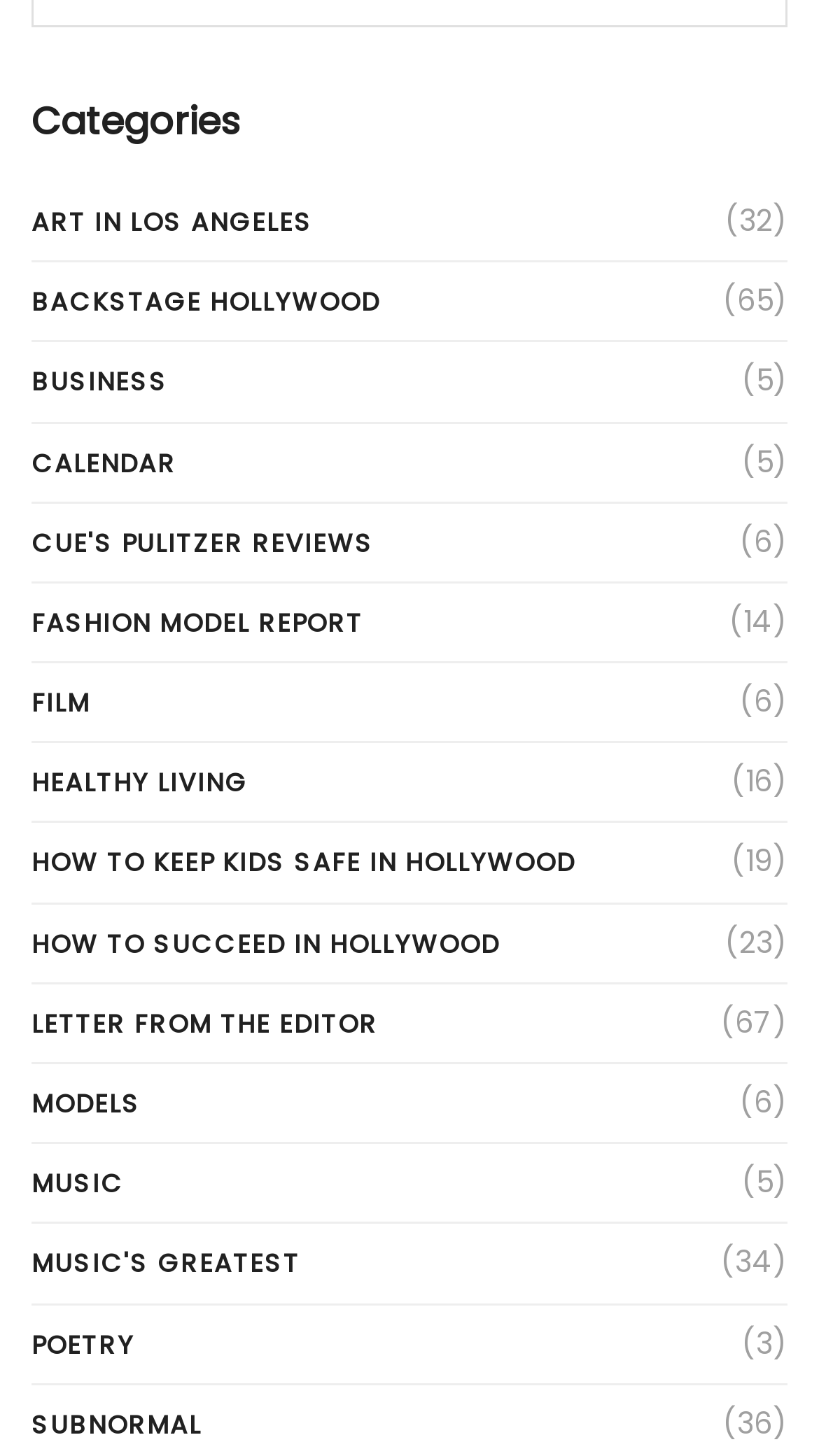Can you specify the bounding box coordinates for the region that should be clicked to fulfill this instruction: "Read CUE'S PULITZER REVIEWS".

[0.038, 0.354, 0.456, 0.391]